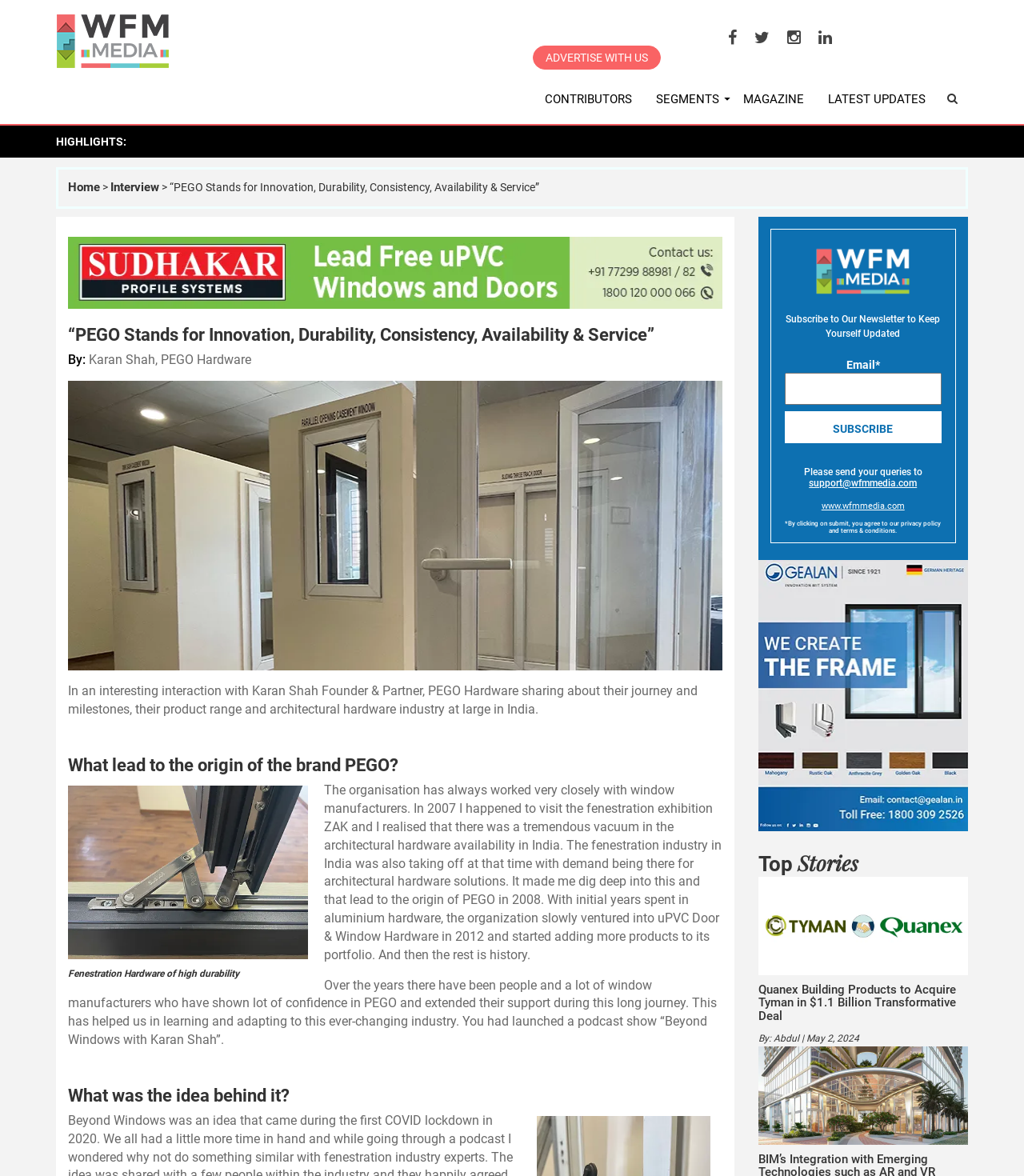Give the bounding box coordinates for the element described by: "Info".

None